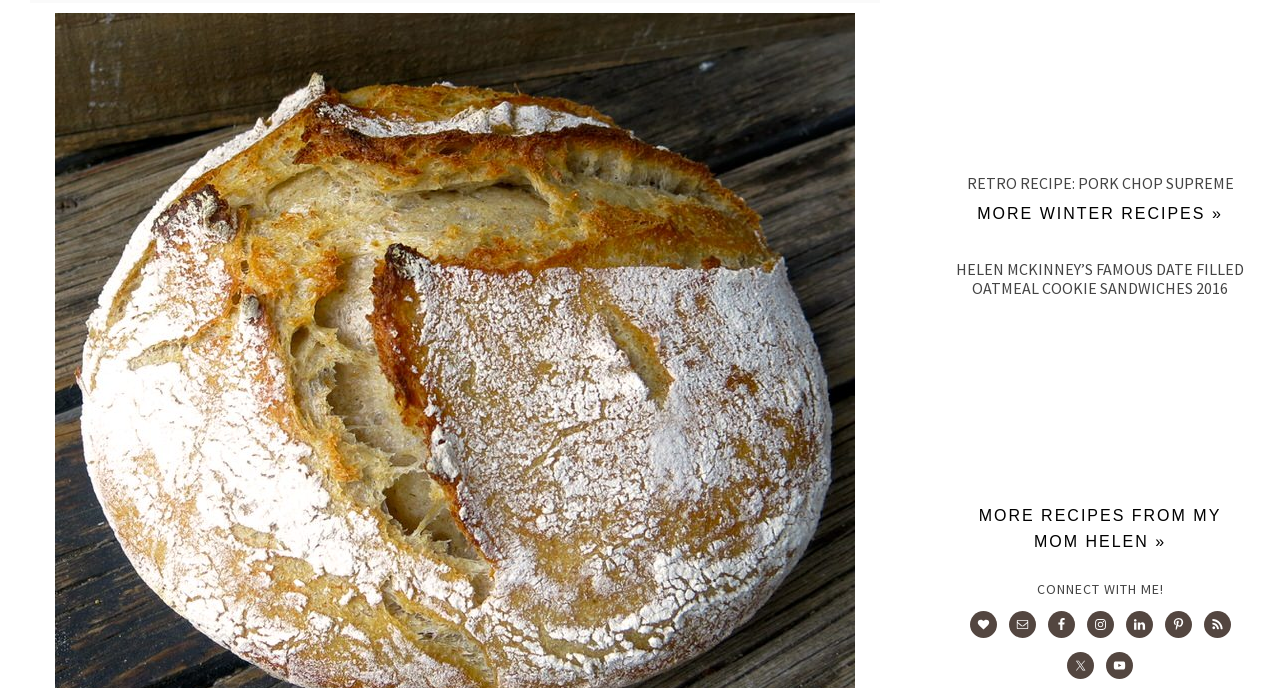Based on the image, please respond to the question with as much detail as possible:
What is the category of the first recipe?

The first recipe is categorized under 'Winter Recipes' as indicated by the link 'MORE WINTER RECIPES »' above the recipe title.